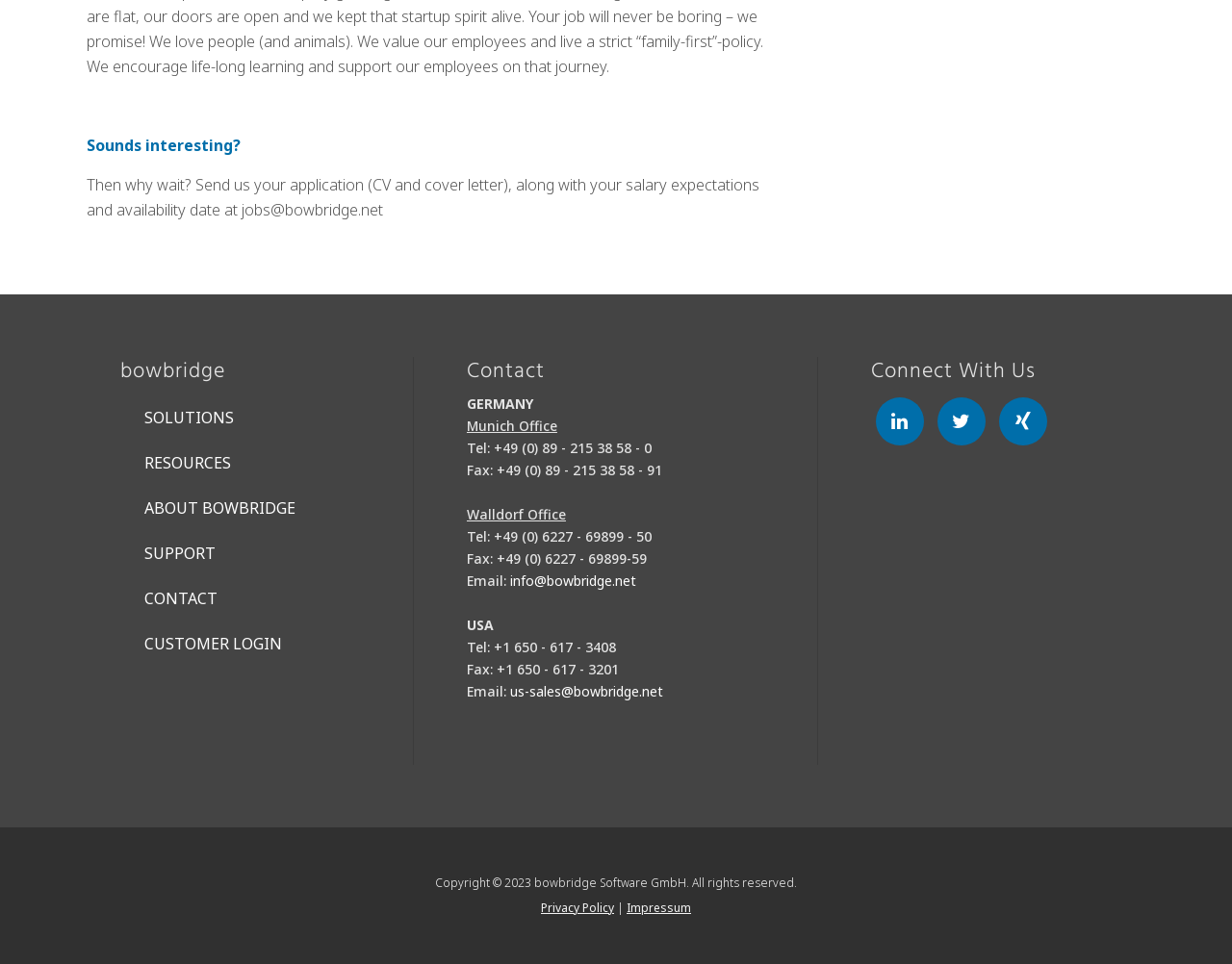Utilize the information from the image to answer the question in detail:
How many offices does the company have?

The company has two offices, one in Munich and one in Walldorf, Germany, as indicated by the StaticText elements 'Munich Office' and 'Walldorf Office' with bounding box coordinates [0.379, 0.432, 0.452, 0.451] and [0.379, 0.524, 0.459, 0.543] respectively.